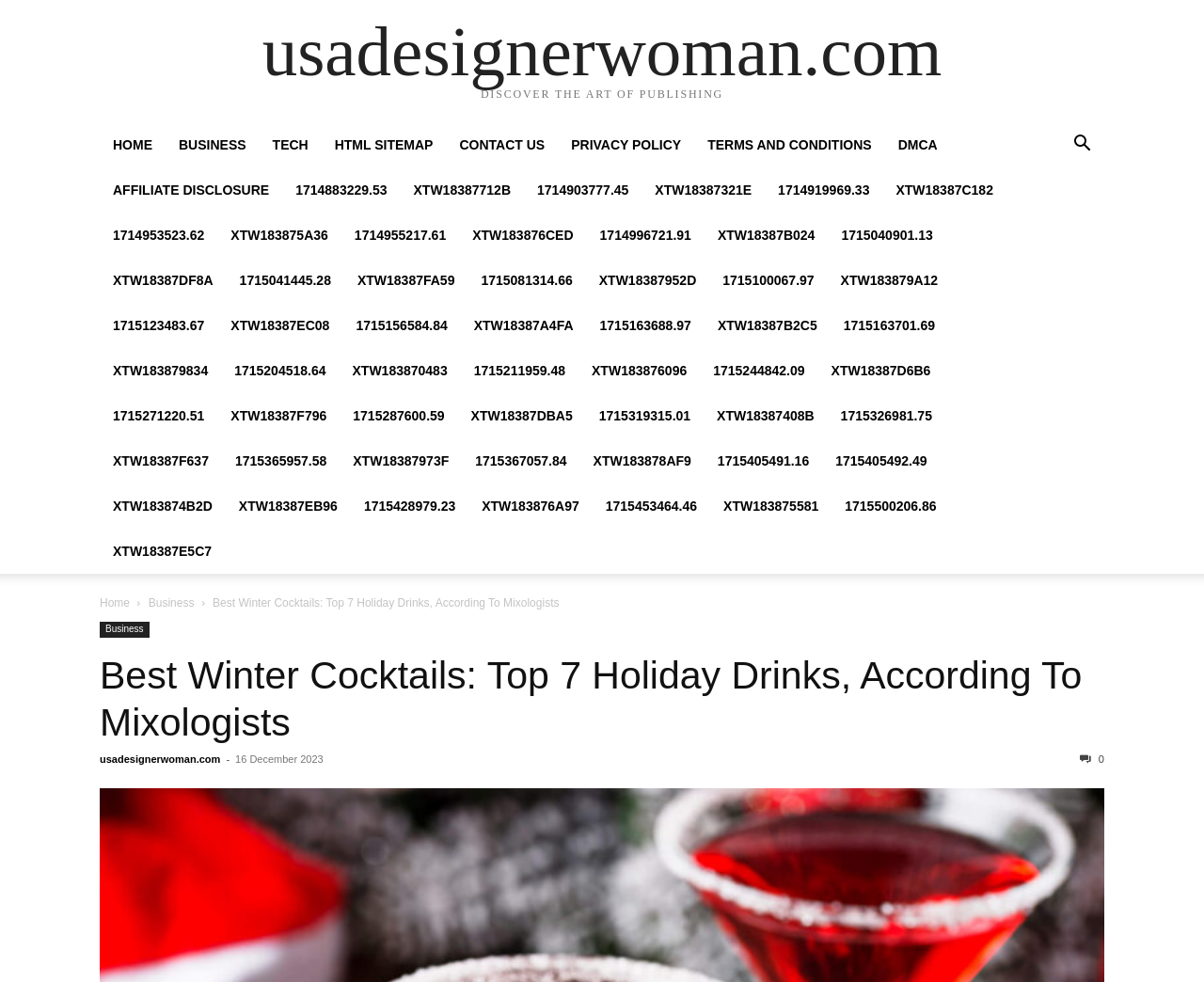How many links are there in the navigation menu?
Look at the image and respond with a one-word or short phrase answer.

9